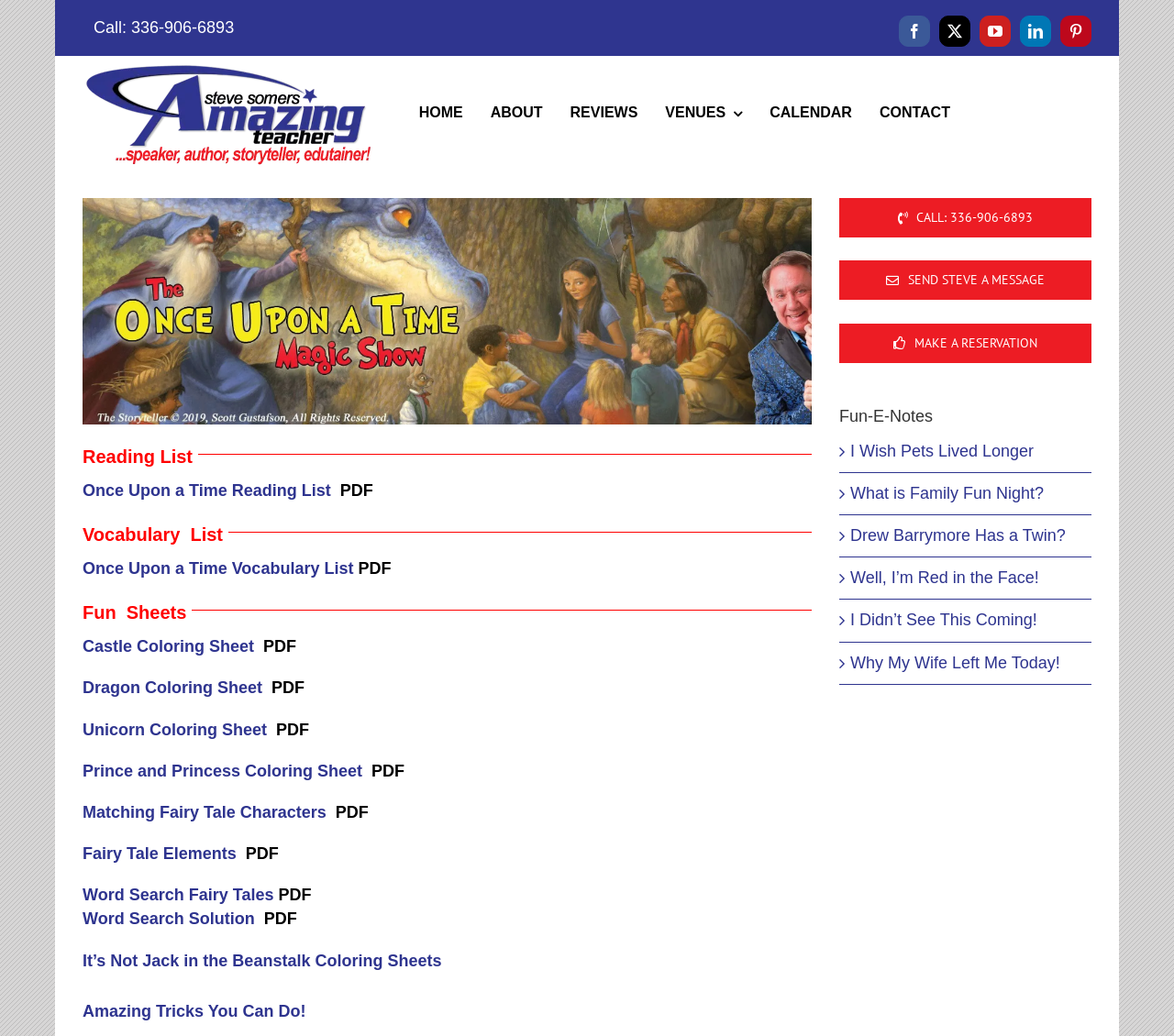How many social media links are available?
Examine the screenshot and reply with a single word or phrase.

6